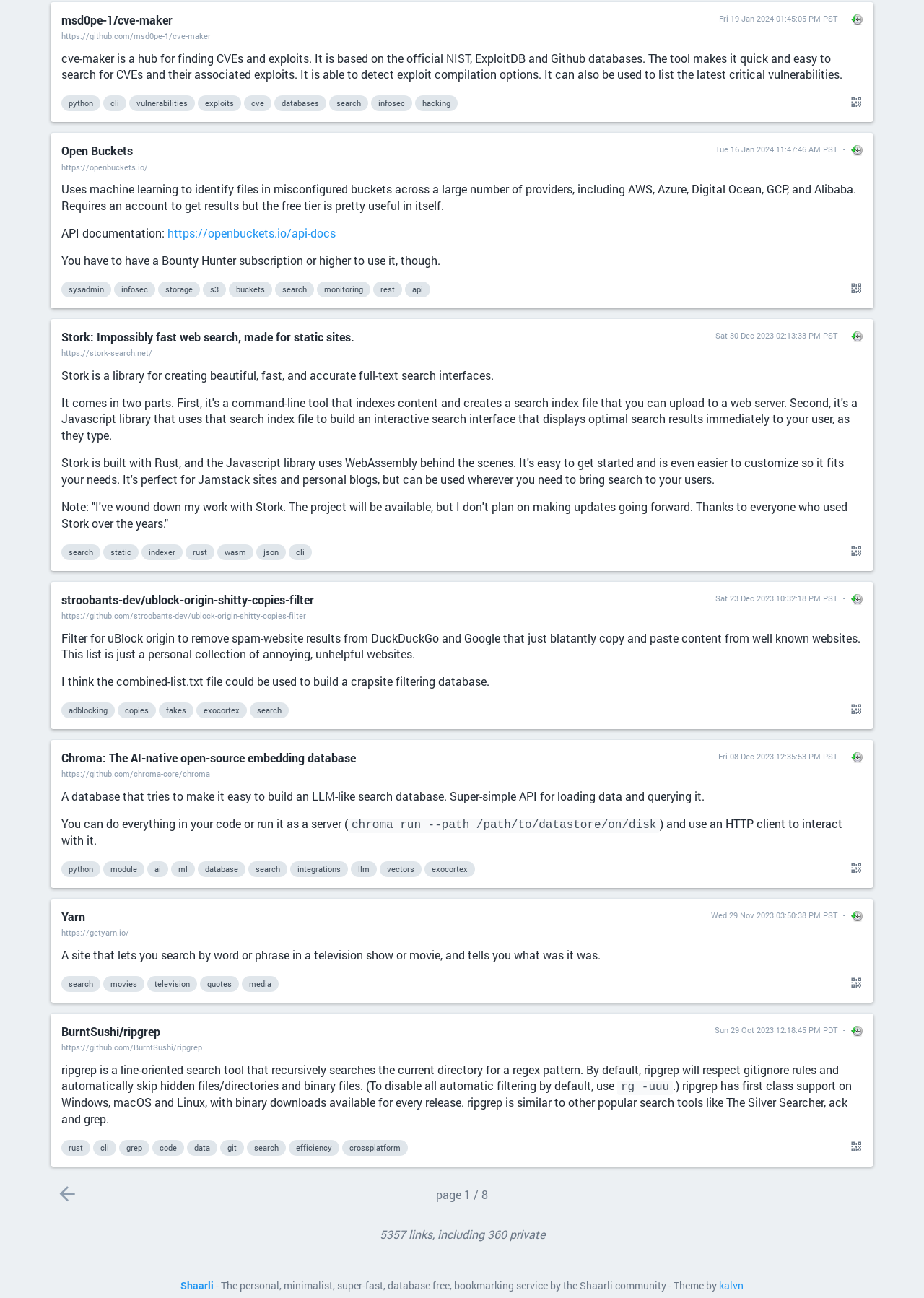Please locate the bounding box coordinates of the element's region that needs to be clicked to follow the instruction: "Search for python". The bounding box coordinates should be provided as four float numbers between 0 and 1, i.e., [left, top, right, bottom].

[0.066, 0.074, 0.109, 0.086]